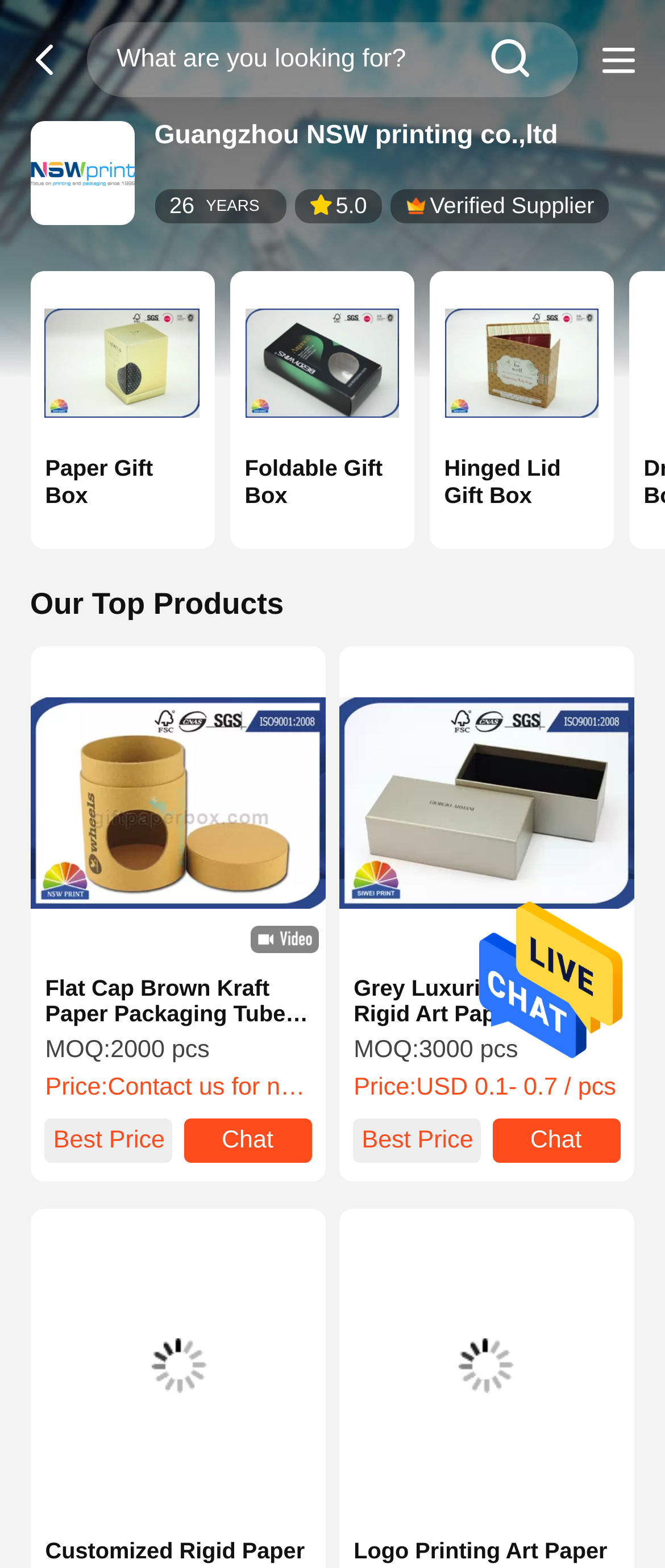Locate the bounding box coordinates of the item that should be clicked to fulfill the instruction: "Visit Guangzhou NSW printing co.,ltd website".

[0.232, 0.077, 0.955, 0.115]